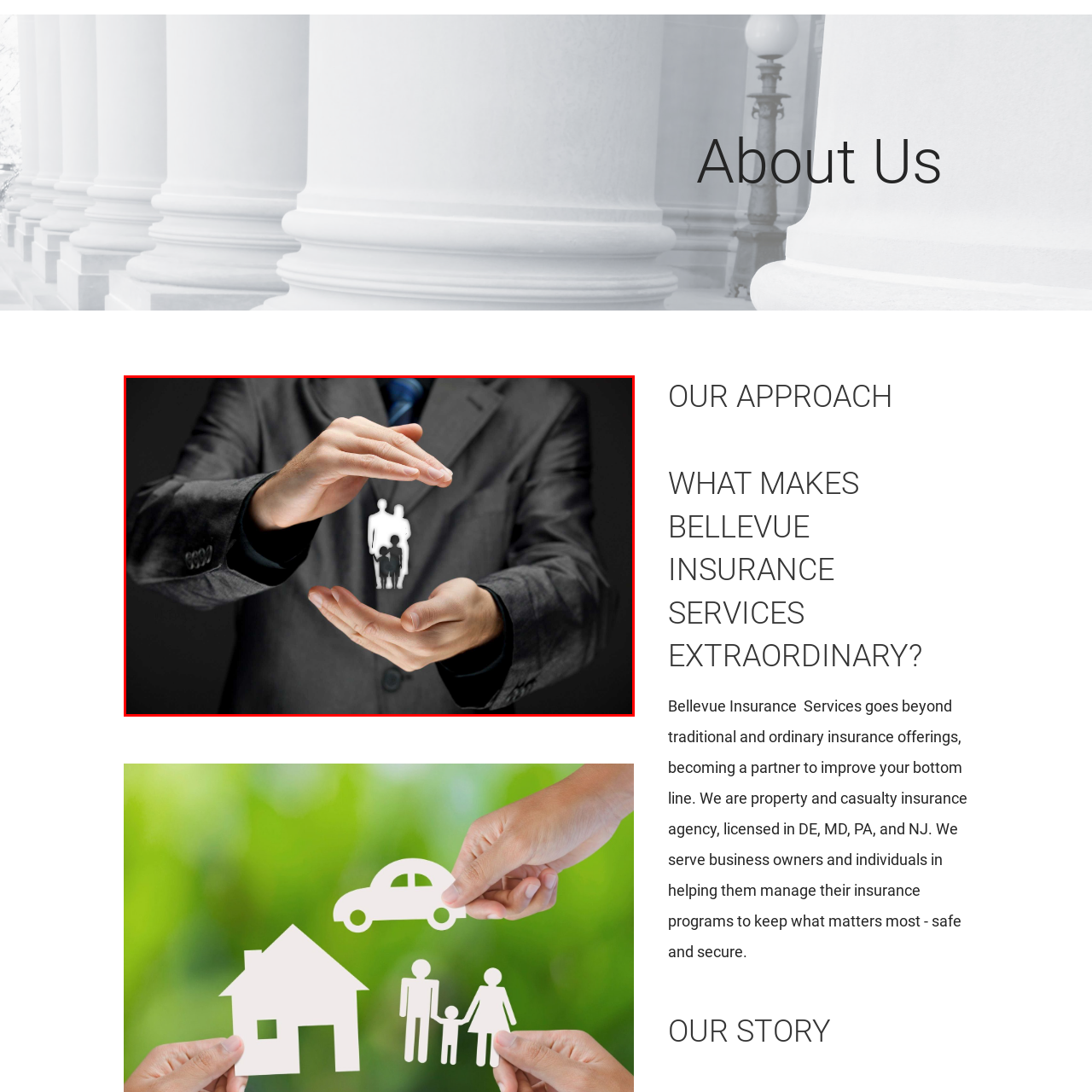What is being cradled by the professional?
Observe the image highlighted by the red bounding box and answer the question comprehensively.

The caption describes the professional as 'cradling a transparent silhouette of a family—a parent and child—between their hands', implying that the object being held is a symbolic representation of a family.